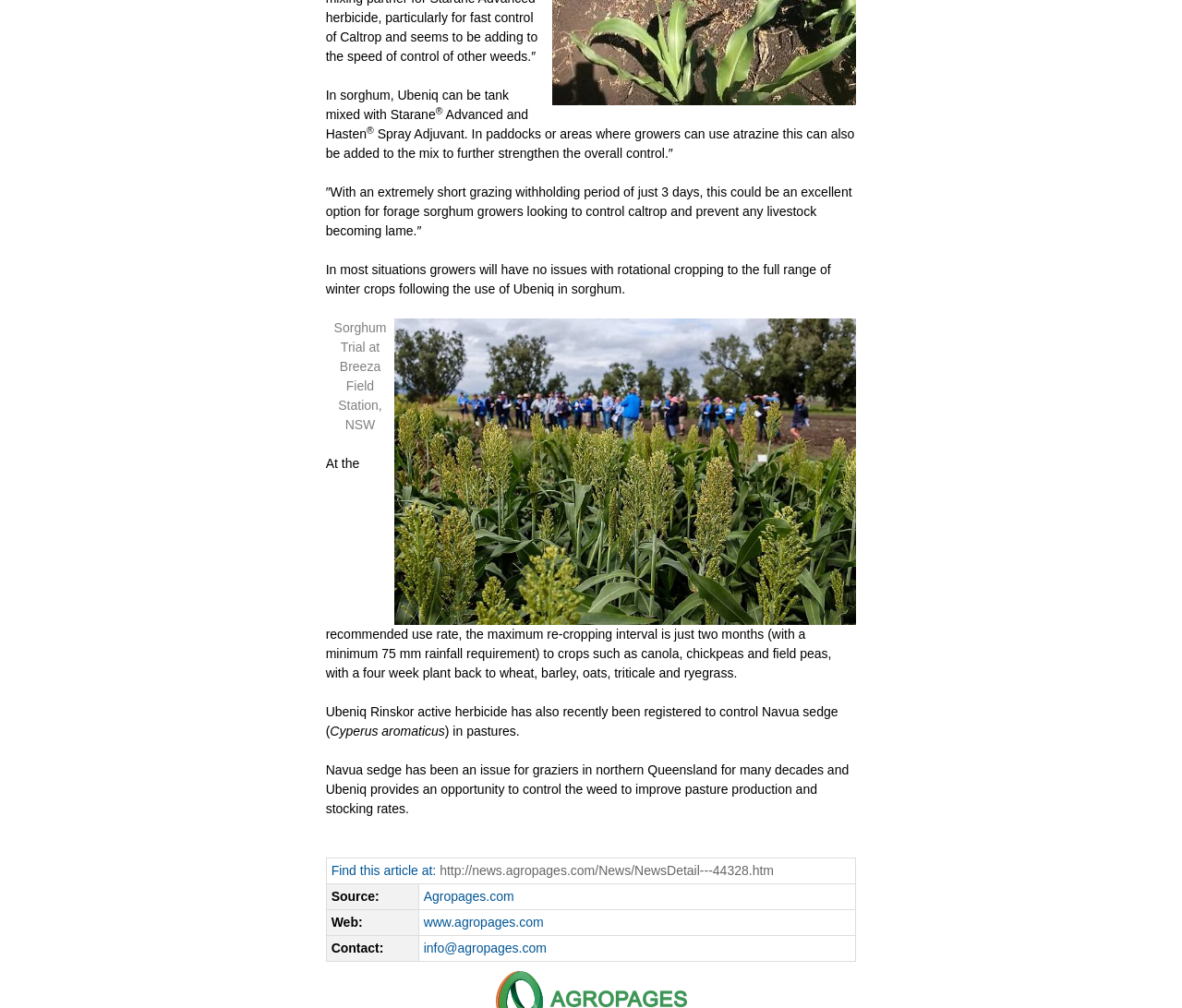What is Ubeniq used for in sorghum?
Based on the image, provide a one-word or brief-phrase response.

Tank mixed with Starane